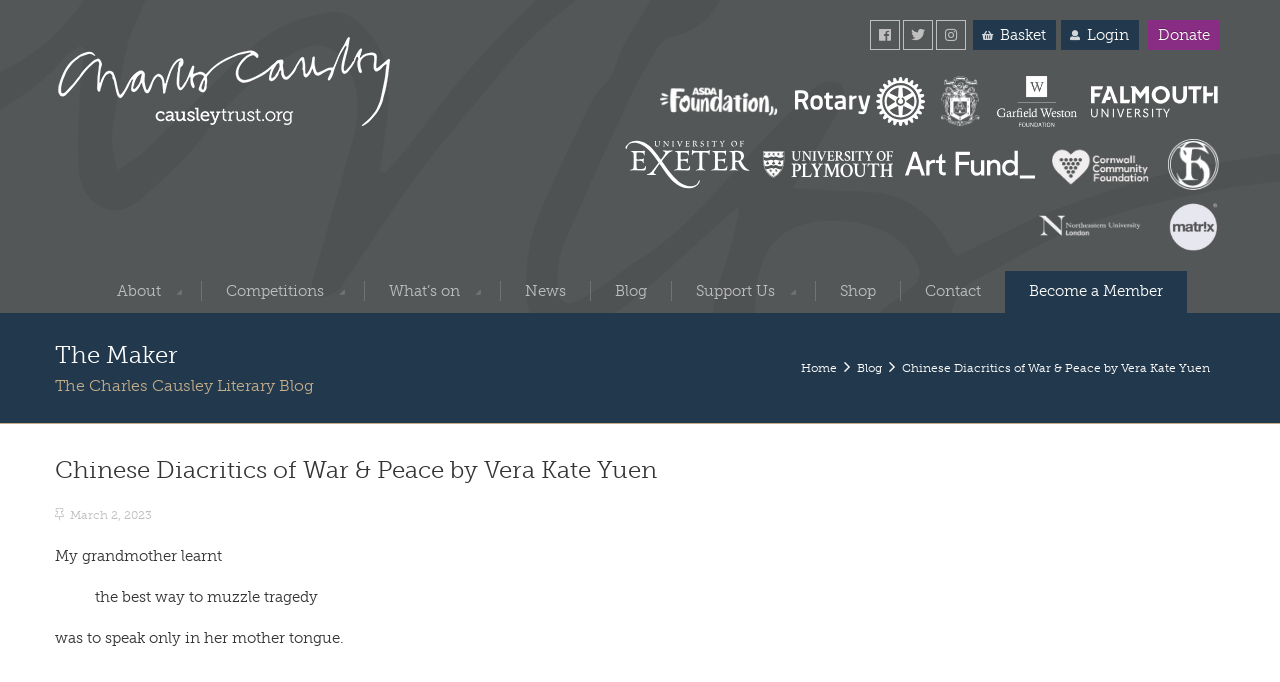Use the details in the image to answer the question thoroughly: 
How many social media links are there in the top right corner?

I counted the number of link elements in the top right corner, which are '', '', '', ' Basket', and ' Login', and found that there are 5 social media links.